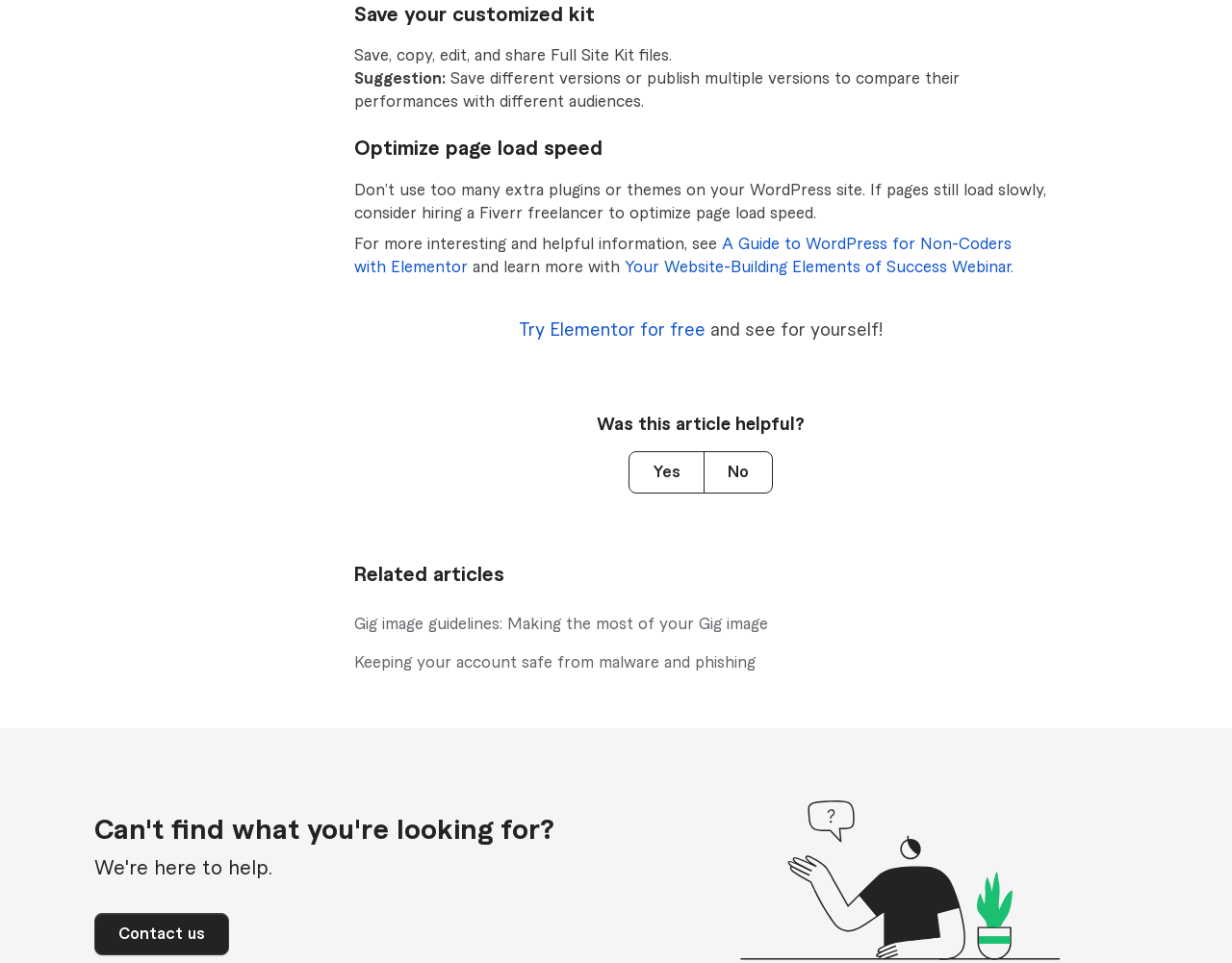Please find the bounding box coordinates of the clickable region needed to complete the following instruction: "Try Elementor for free". The bounding box coordinates must consist of four float numbers between 0 and 1, i.e., [left, top, right, bottom].

[0.421, 0.333, 0.573, 0.351]